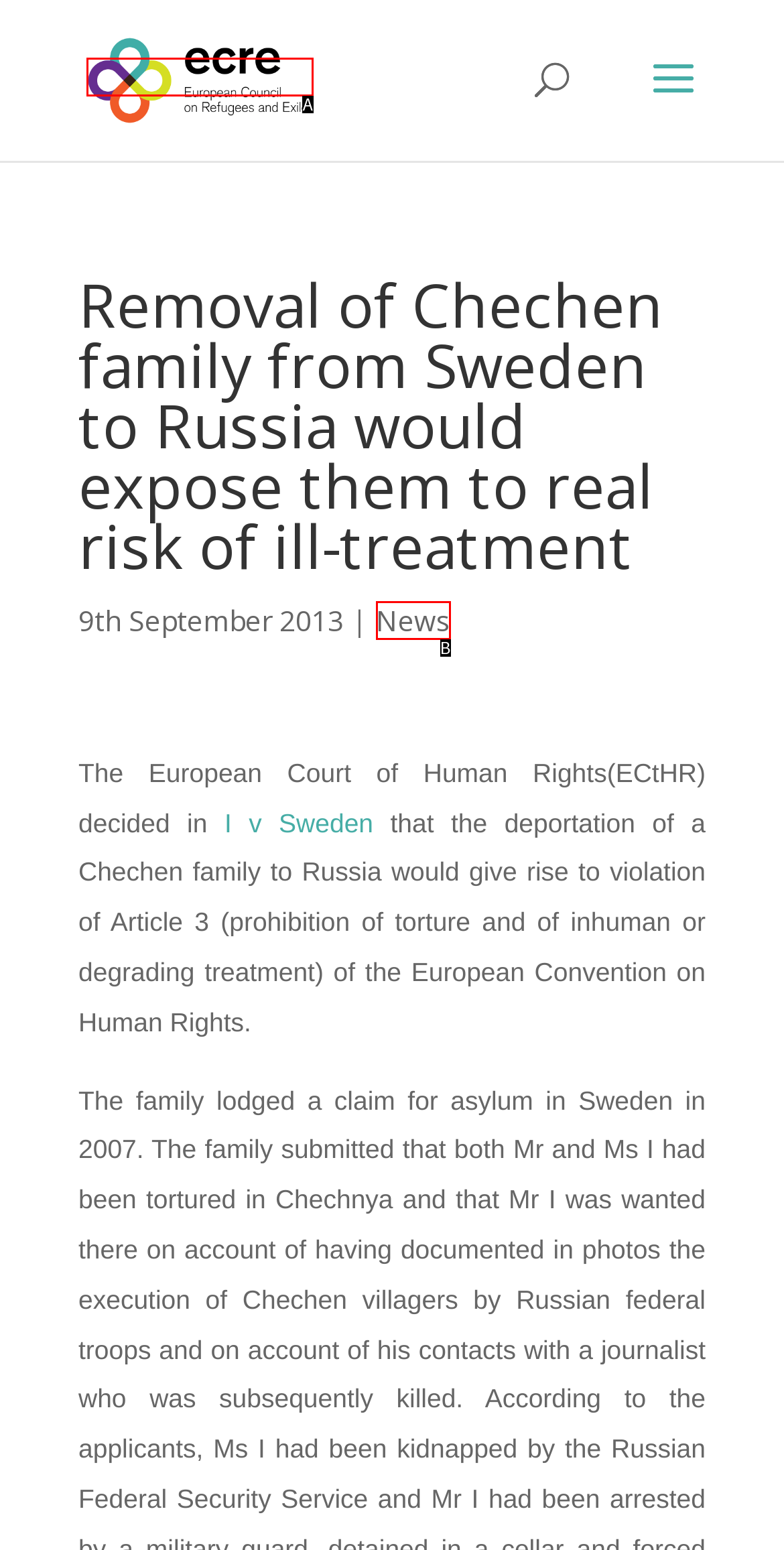Determine the HTML element that best aligns with the description: News
Answer with the appropriate letter from the listed options.

B